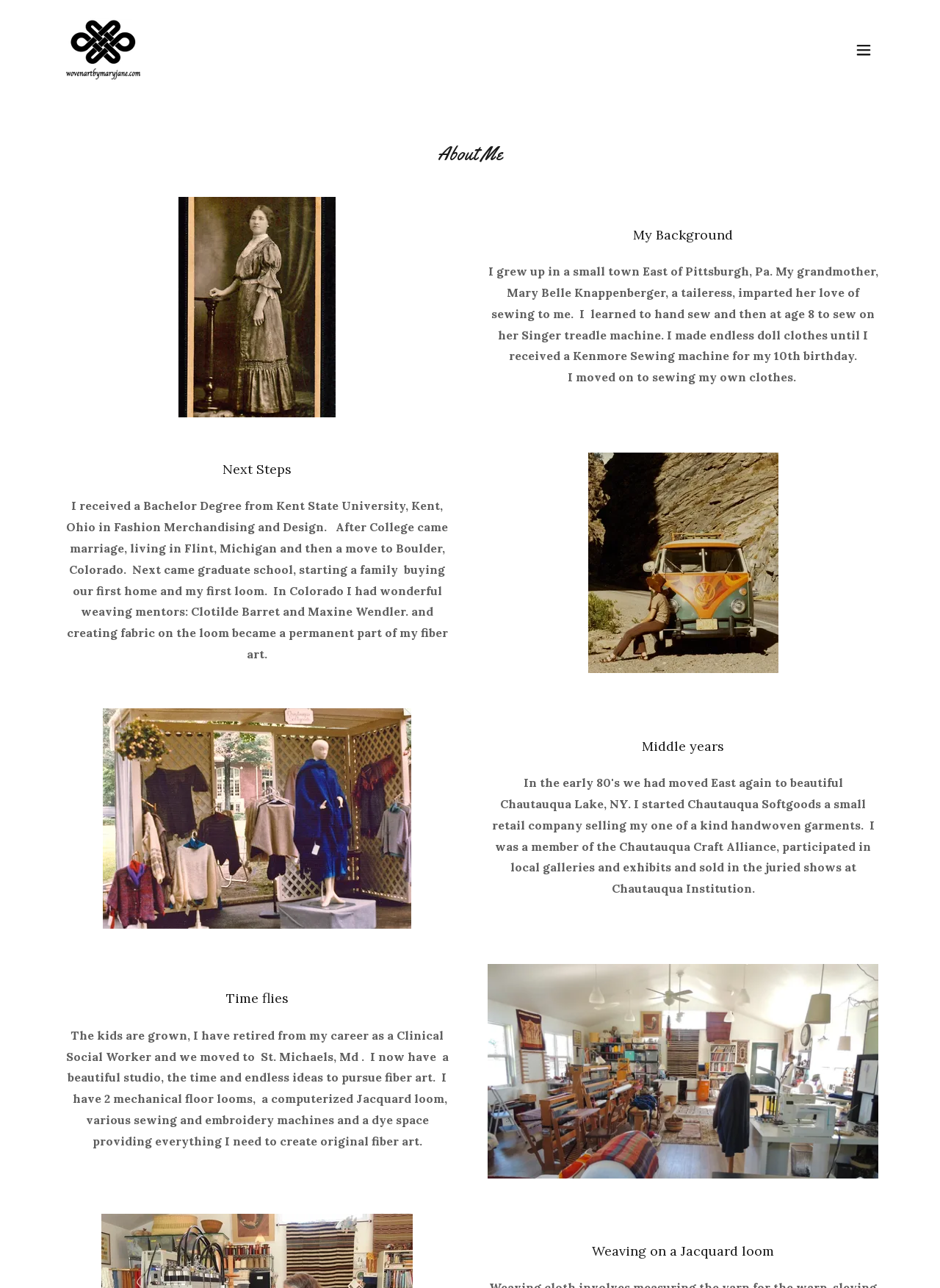Provide the bounding box coordinates of the HTML element described by the text: "aria-label="Hamburger Site Navigation Icon"". The coordinates should be in the format [left, top, right, bottom] with values between 0 and 1.

[0.903, 0.027, 0.934, 0.05]